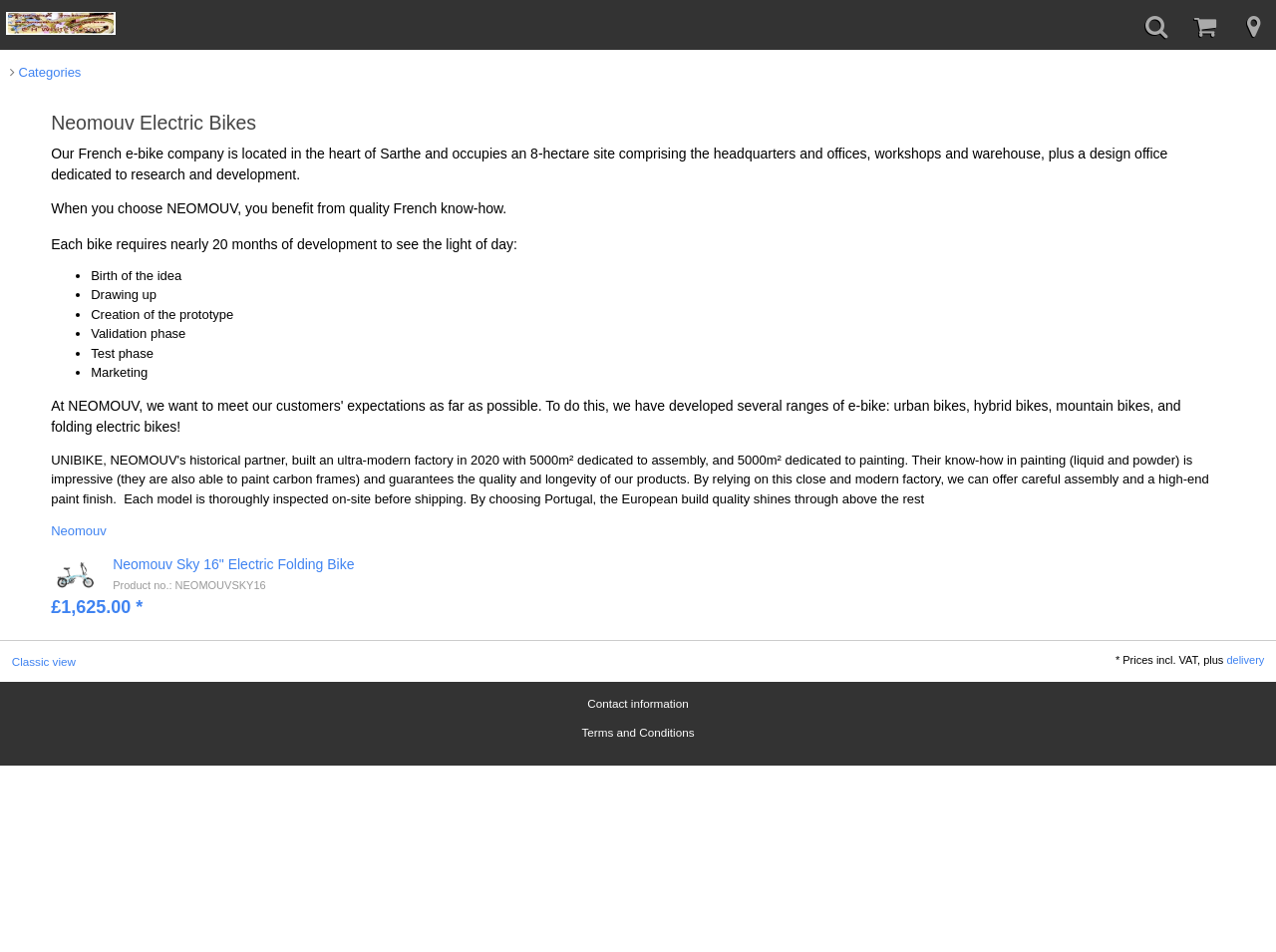Determine the bounding box coordinates for the area you should click to complete the following instruction: "Go to Terms and Conditions".

[0.01, 0.76, 0.99, 0.779]